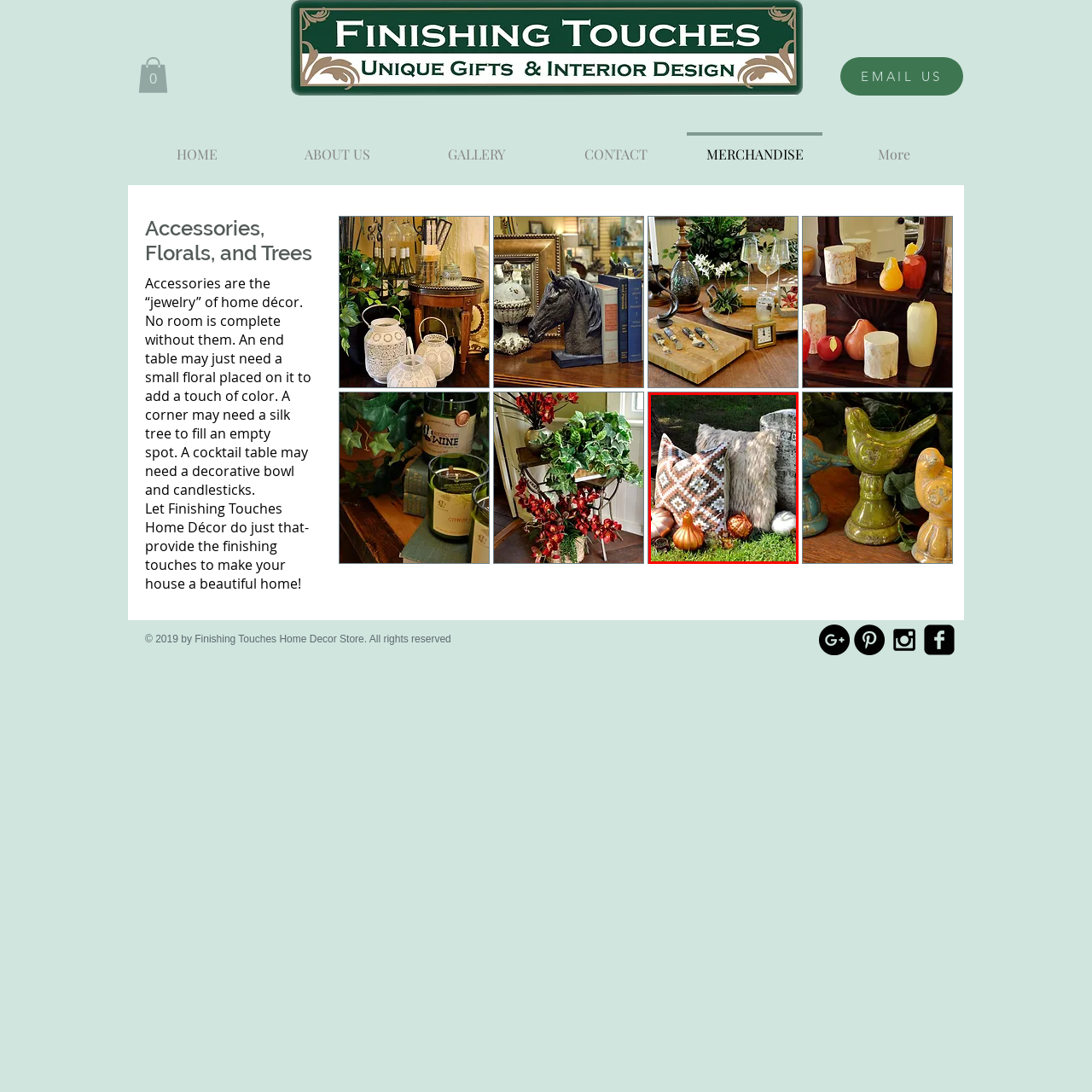Inspect the section highlighted in the red box, How many pumpkins are surrounding the pillows? 
Answer using a single word or phrase.

Three